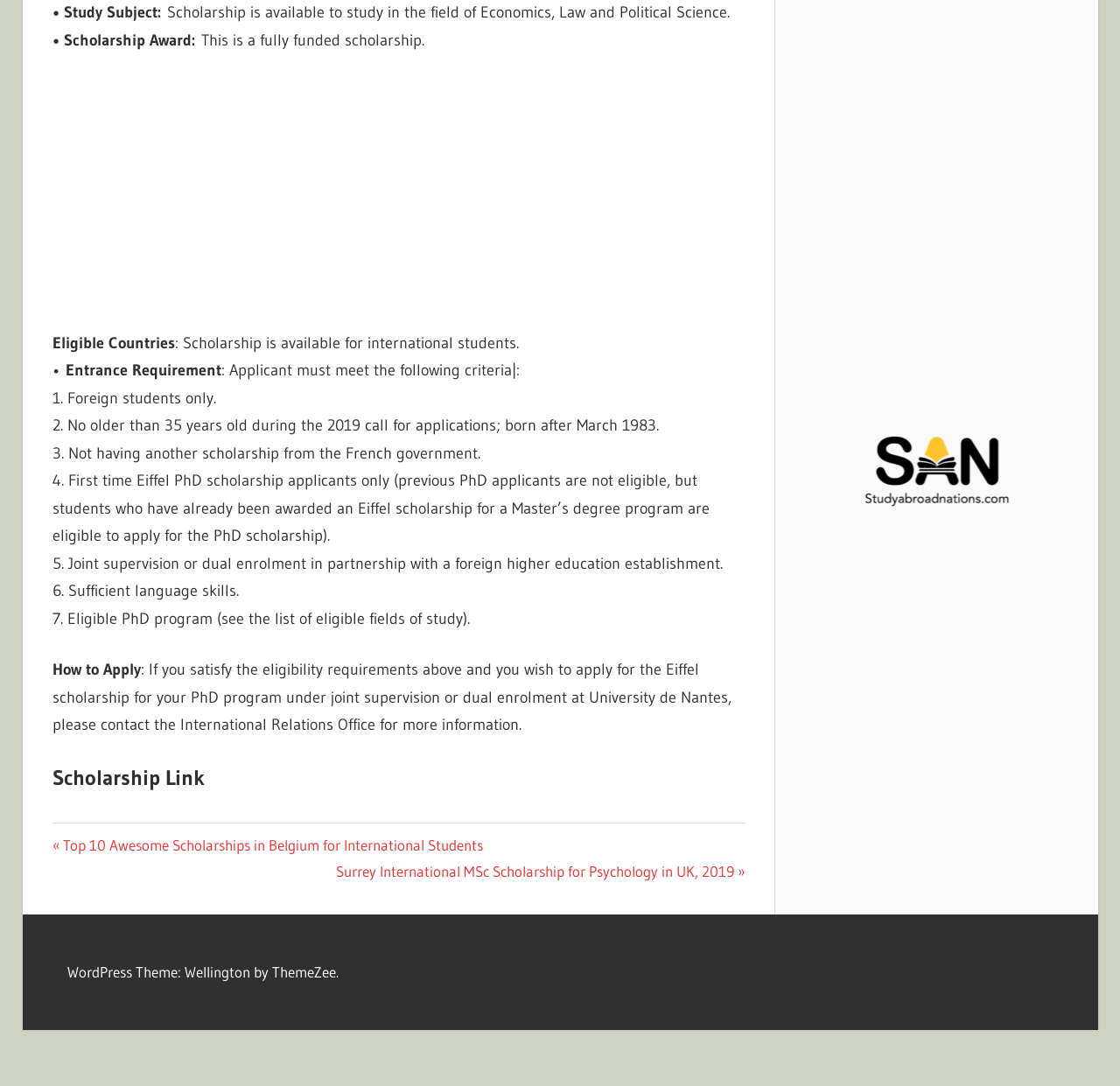With reference to the screenshot, provide a detailed response to the question below:
What field of study is the scholarship available for?

The answer can be found in the StaticText element with the text '• Study Subject:' which is followed by the text 'Scholarship is available to study in the field of Economics, Law and Political Science.'